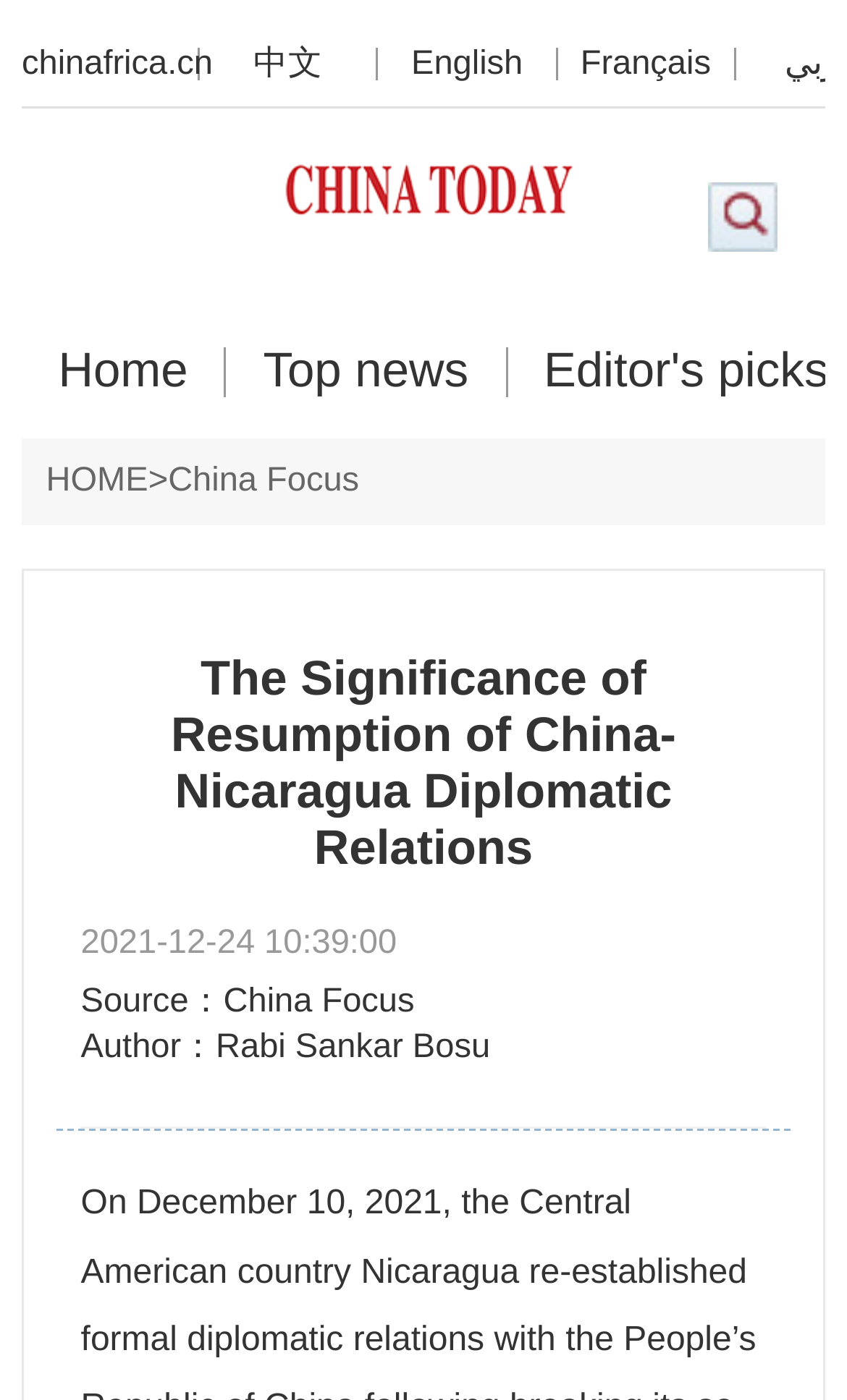What language options are available on this webpage?
Use the image to answer the question with a single word or phrase.

Chinese, English, French